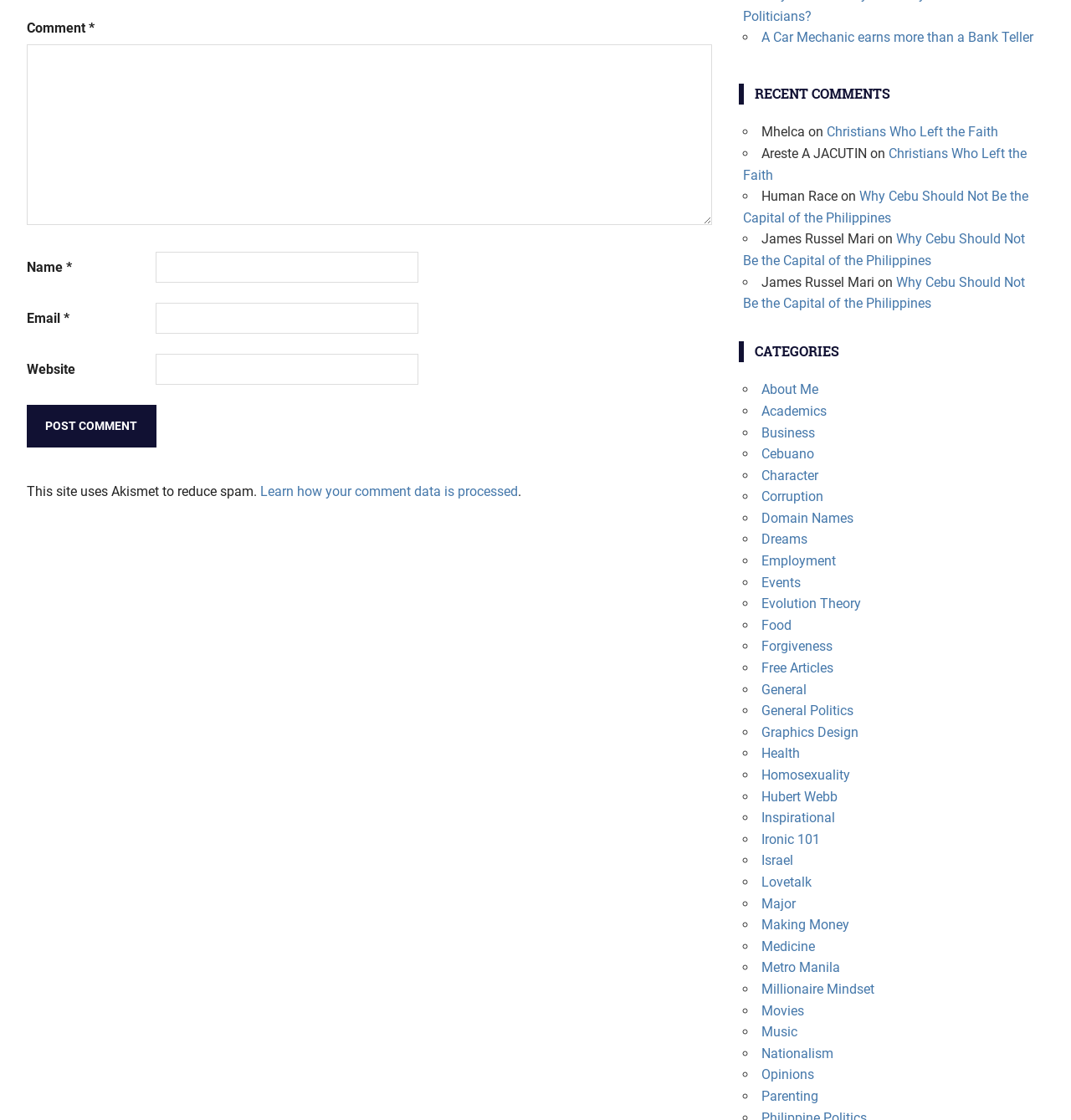Use a single word or phrase to answer the question: What is the purpose of the 'Categories' section?

Navigation